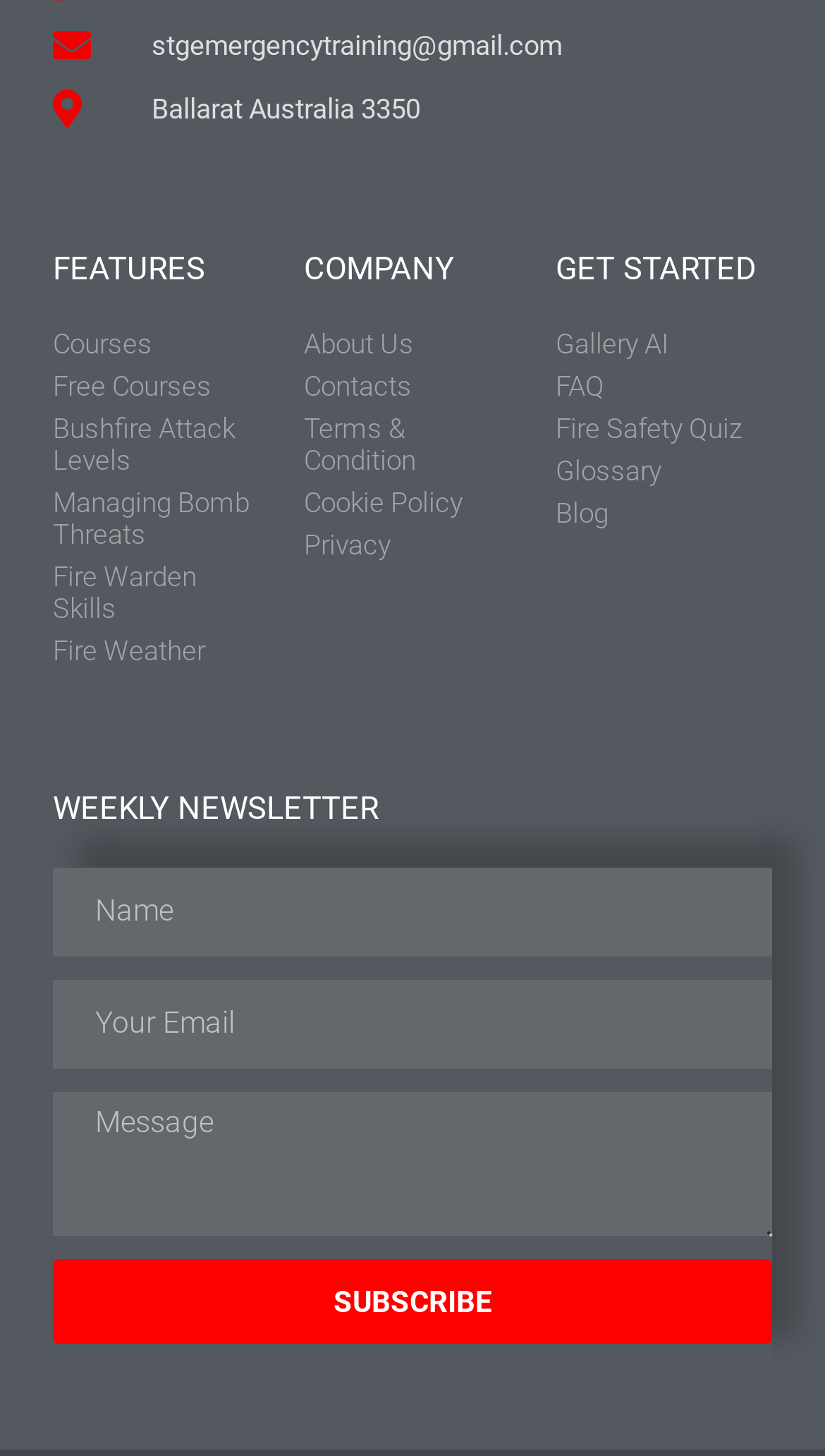Can you determine the bounding box coordinates of the area that needs to be clicked to fulfill the following instruction: "Toggle the 'Table of Content'"?

None